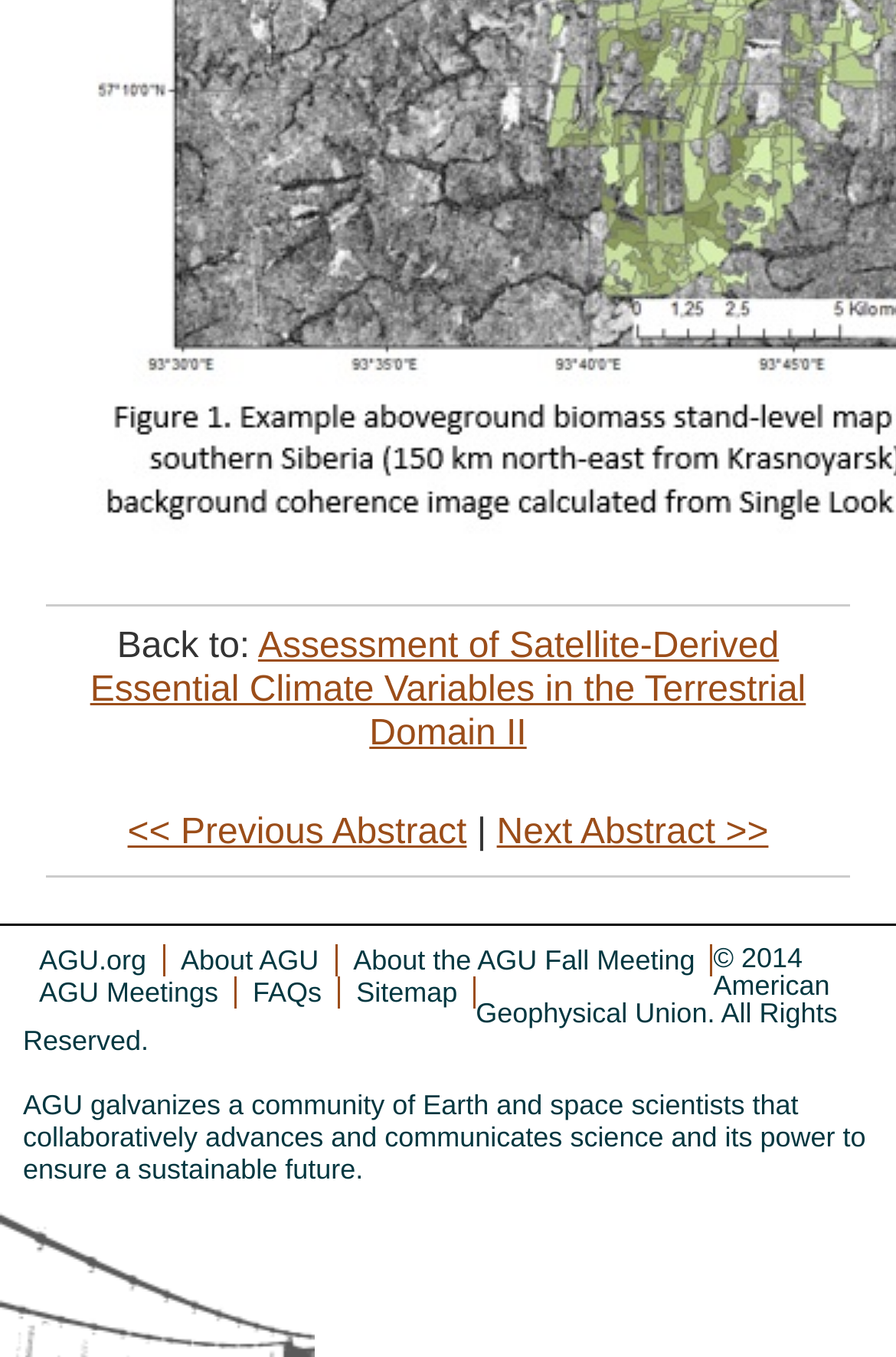Determine the bounding box coordinates for the clickable element required to fulfill the instruction: "visit AGU.org". Provide the coordinates as four float numbers between 0 and 1, i.e., [left, top, right, bottom].

[0.044, 0.695, 0.163, 0.719]